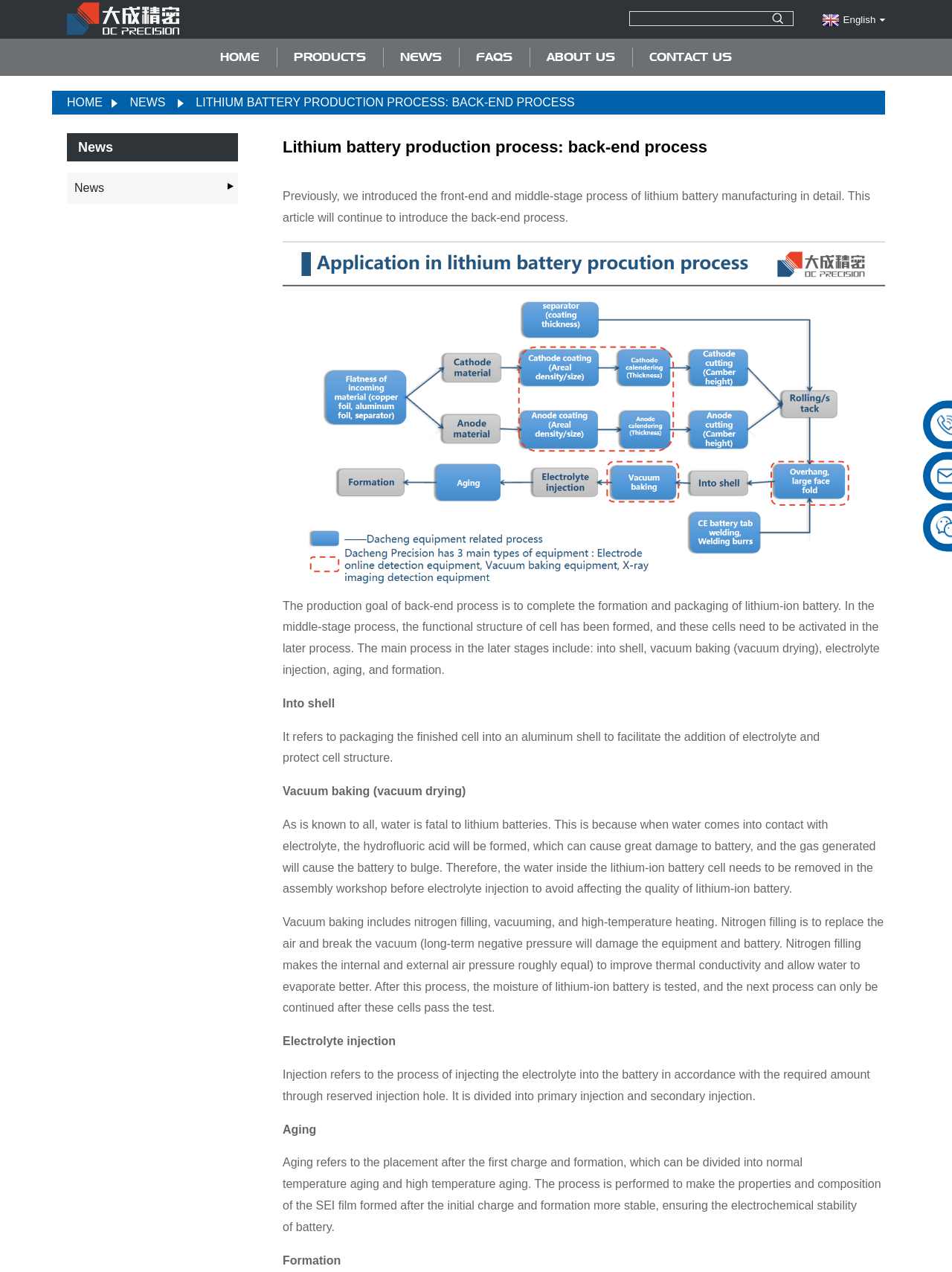Use a single word or phrase to answer the question: 
What is the next process after electrolyte injection?

Aging